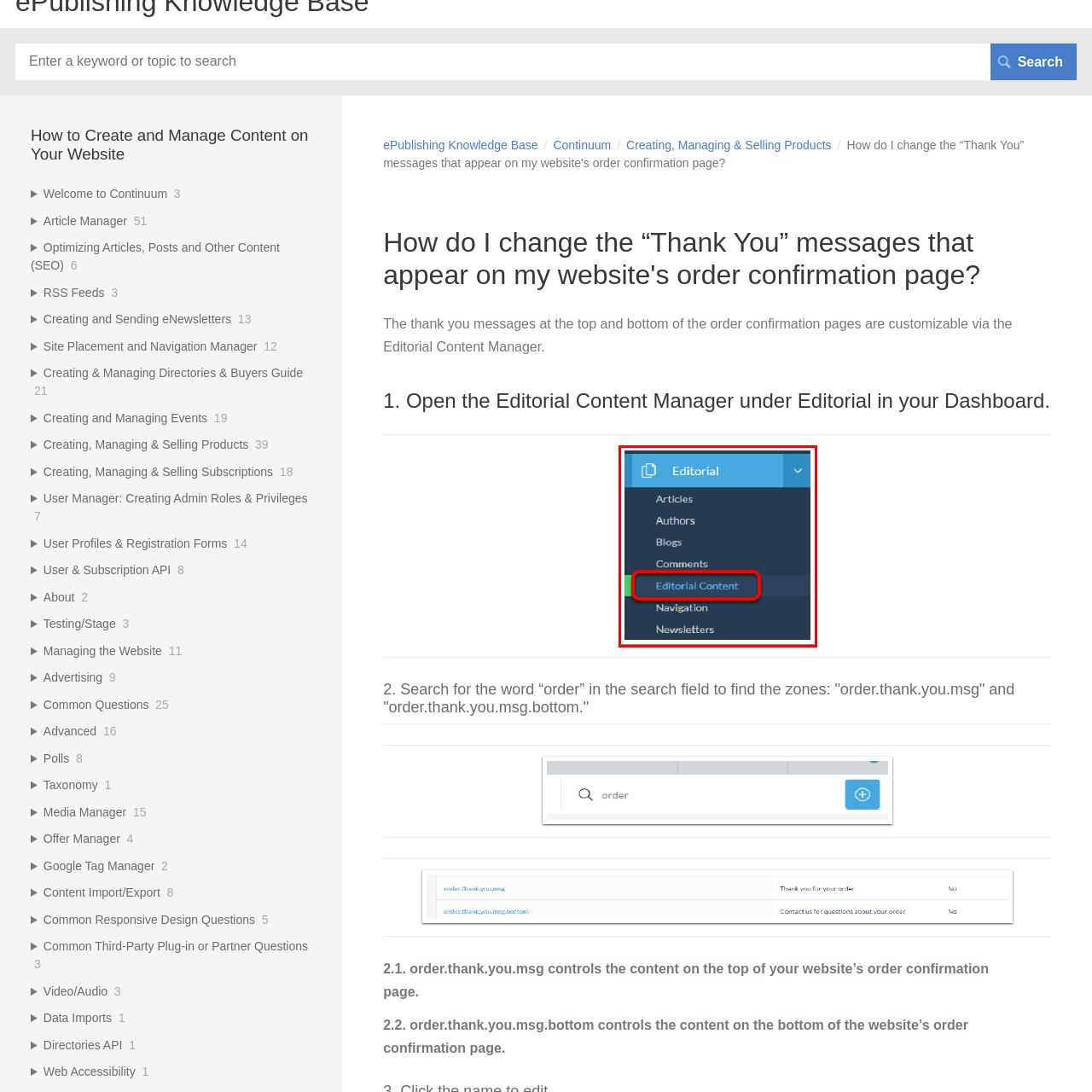Explain comprehensively what is shown in the image marked by the red outline.

The image depicts a user interface section labeled "Editorial" from a website management dashboard. Within this section, various options are listed, including "Articles," "Authors," "Blogs," "Comments," and "Editorial Content," which is highlighted in red to indicate that it is the selected option. The interface appears to be designed for ease of navigation, allowing users to manage different aspects of editorial content effectively. The overall design is sleek, featuring a blue background, which likely enhances readability and user experience. This image serves as a visual guide for users looking to navigate and manage their website's editorial features.